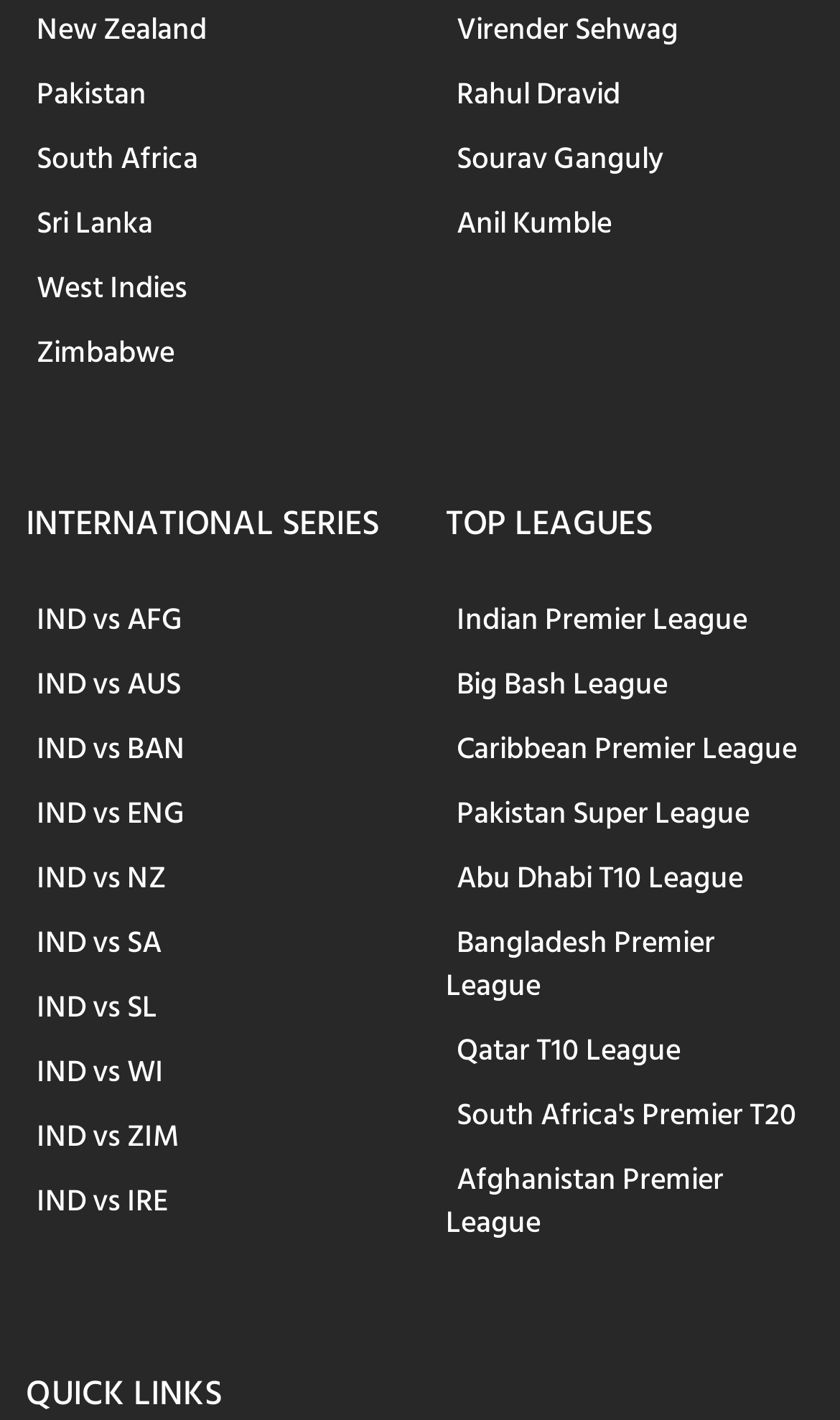What is the name of the league mentioned next to 'Rahul Dravid'?
Look at the screenshot and respond with one word or a short phrase.

None